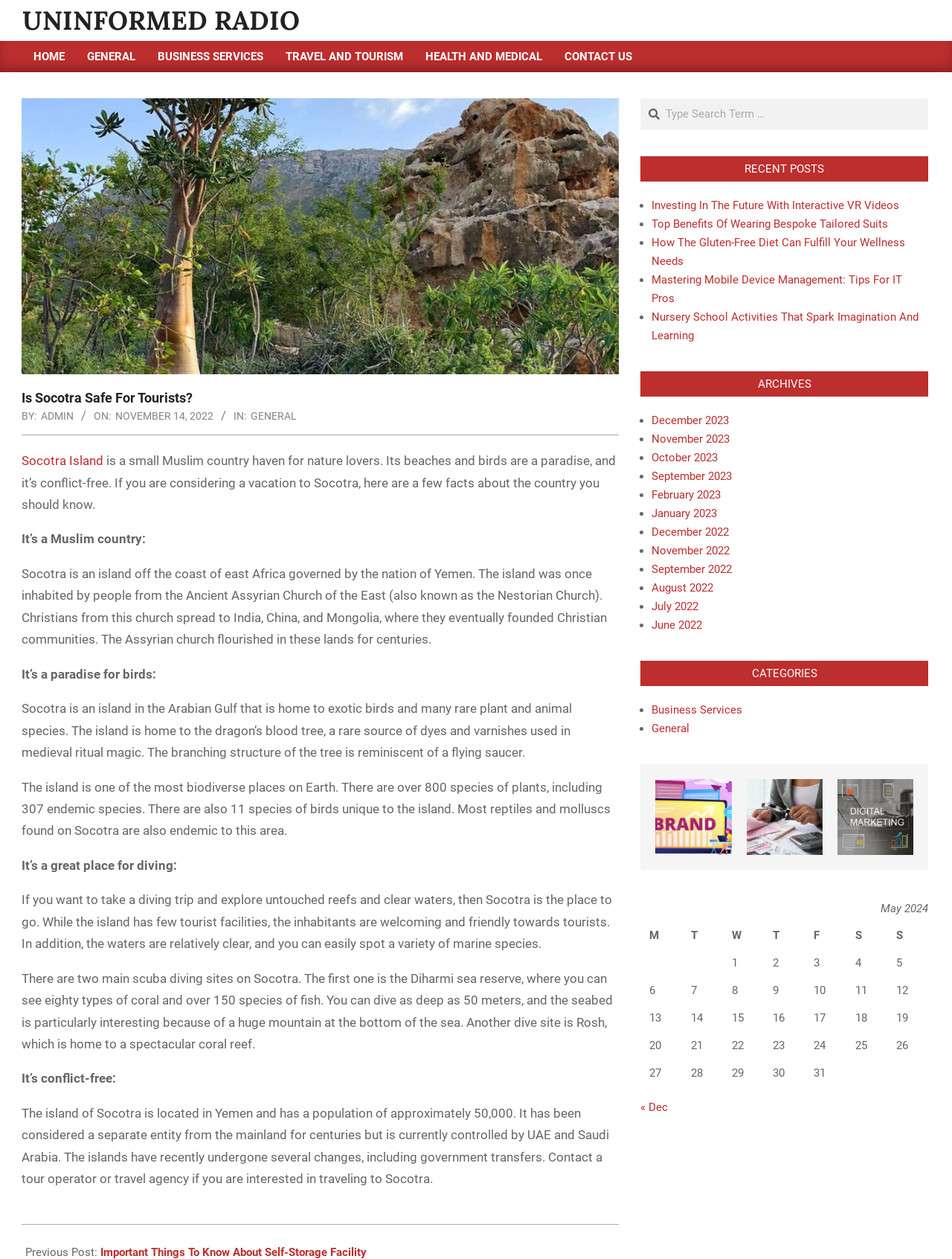Extract the bounding box coordinates of the UI element described: "November 2022". Provide the coordinates in the format [left, top, right, bottom] with values ranging from 0 to 1.

[0.685, 0.432, 0.767, 0.443]